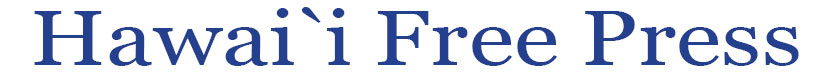Generate an elaborate caption for the image.

The image features the logo of "Hawai'i Free Press," a news outlet dedicated to covering local issues in Hawaii. The text is prominently displayed in a bold, blue font, emphasizing its identity and mission to inform the public about significant events and matters affecting the Hawaiian community. This logo represents the publication's commitment to providing insightful journalism and contributing to civic discourse.